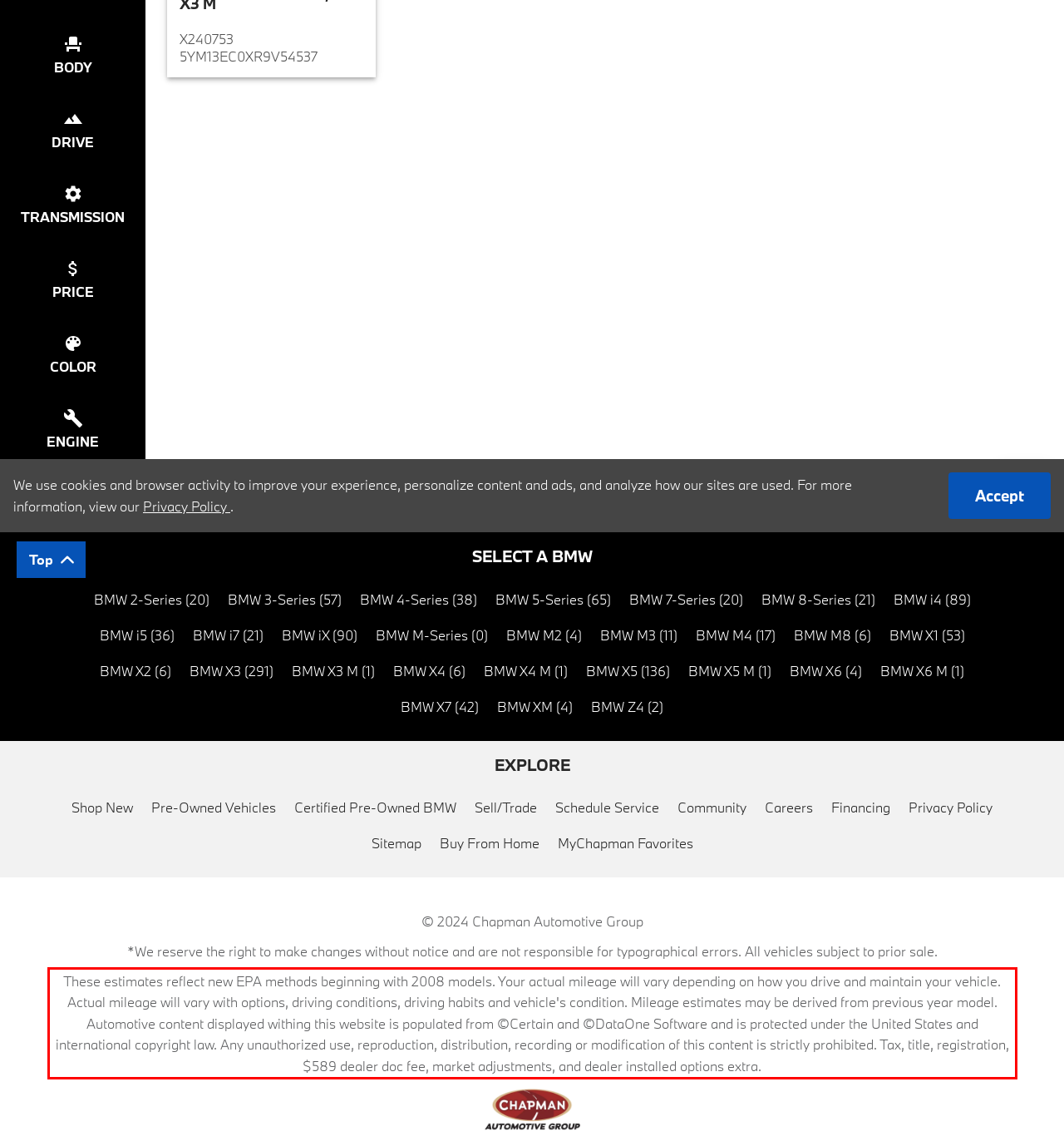Identify and transcribe the text content enclosed by the red bounding box in the given screenshot.

These estimates reflect new EPA methods beginning with 2008 models. Your actual mileage will vary depending on how you drive and maintain your vehicle. Actual mileage will vary with options, driving conditions, driving habits and vehicle's condition. Mileage estimates may be derived from previous year model. Automotive content displayed withing this website is populated from ©Certain and ©DataOne Software and is protected under the United States and international copyright law. Any unauthorized use, reproduction, distribution, recording or modification of this content is strictly prohibited. Tax, title, registration, $589 dealer doc fee, market adjustments, and dealer installed options extra.